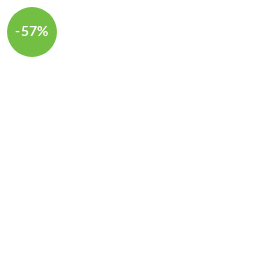Respond with a single word or short phrase to the following question: 
What is the purpose of the badge?

To draw attention to potential savings